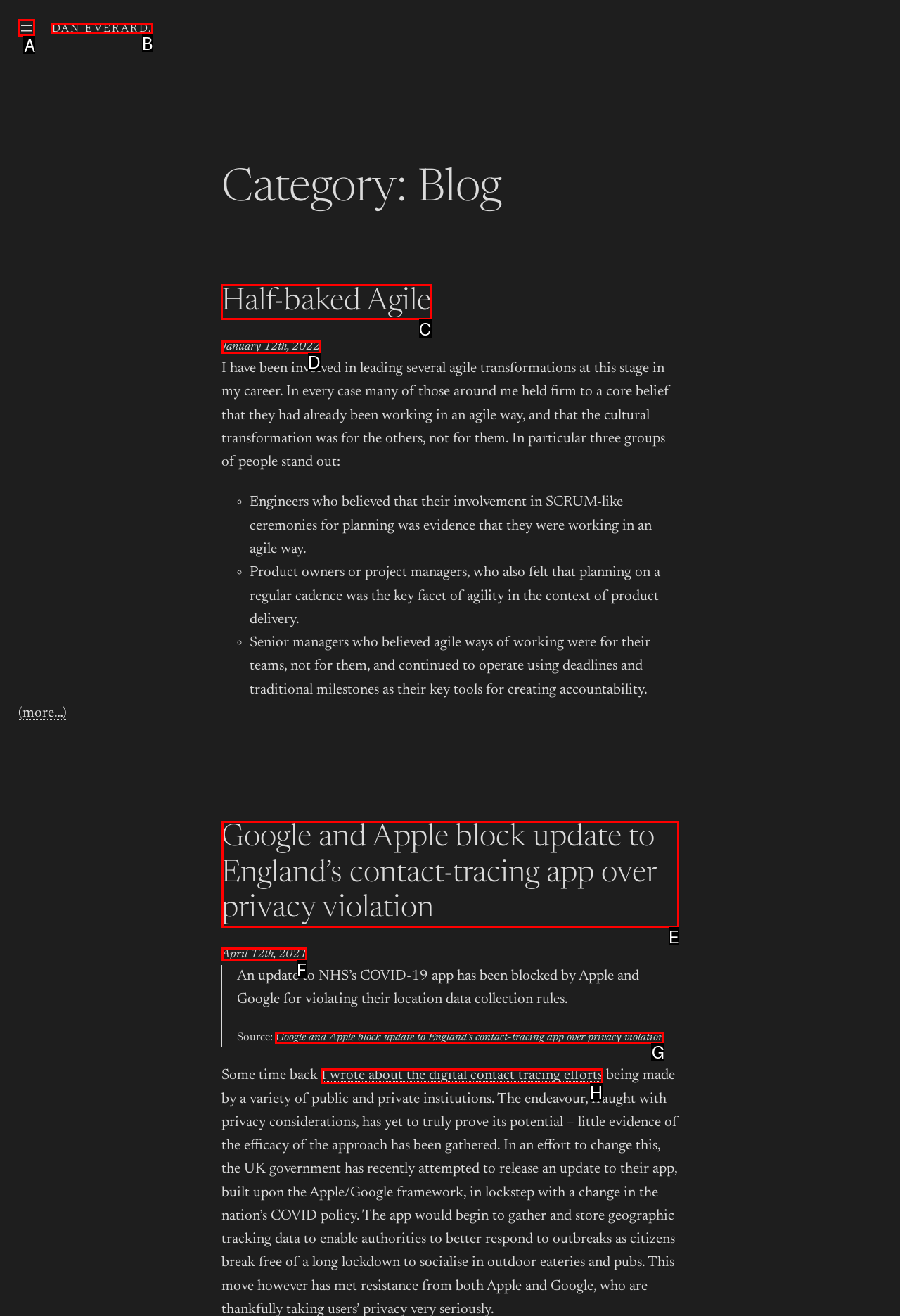Determine the HTML element to be clicked to complete the task: Read Half-baked Agile blog post. Answer by giving the letter of the selected option.

C